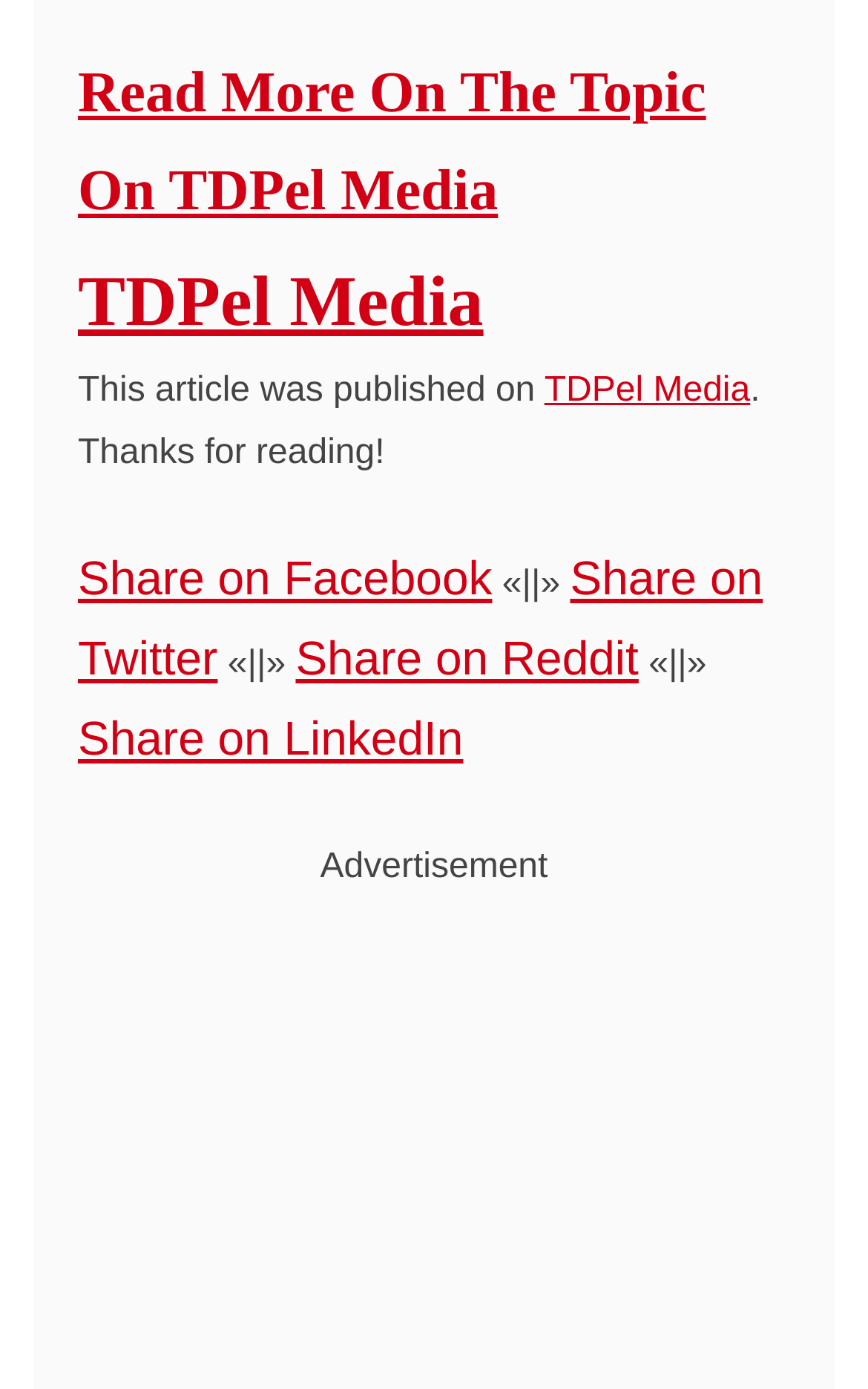What is the category of the content?
Make sure to answer the question with a detailed and comprehensive explanation.

The presence of a heading element with the text 'Read More On The Topic On TDPel Media' and the static text 'This article was published on' suggests that the content is an article or a news piece.